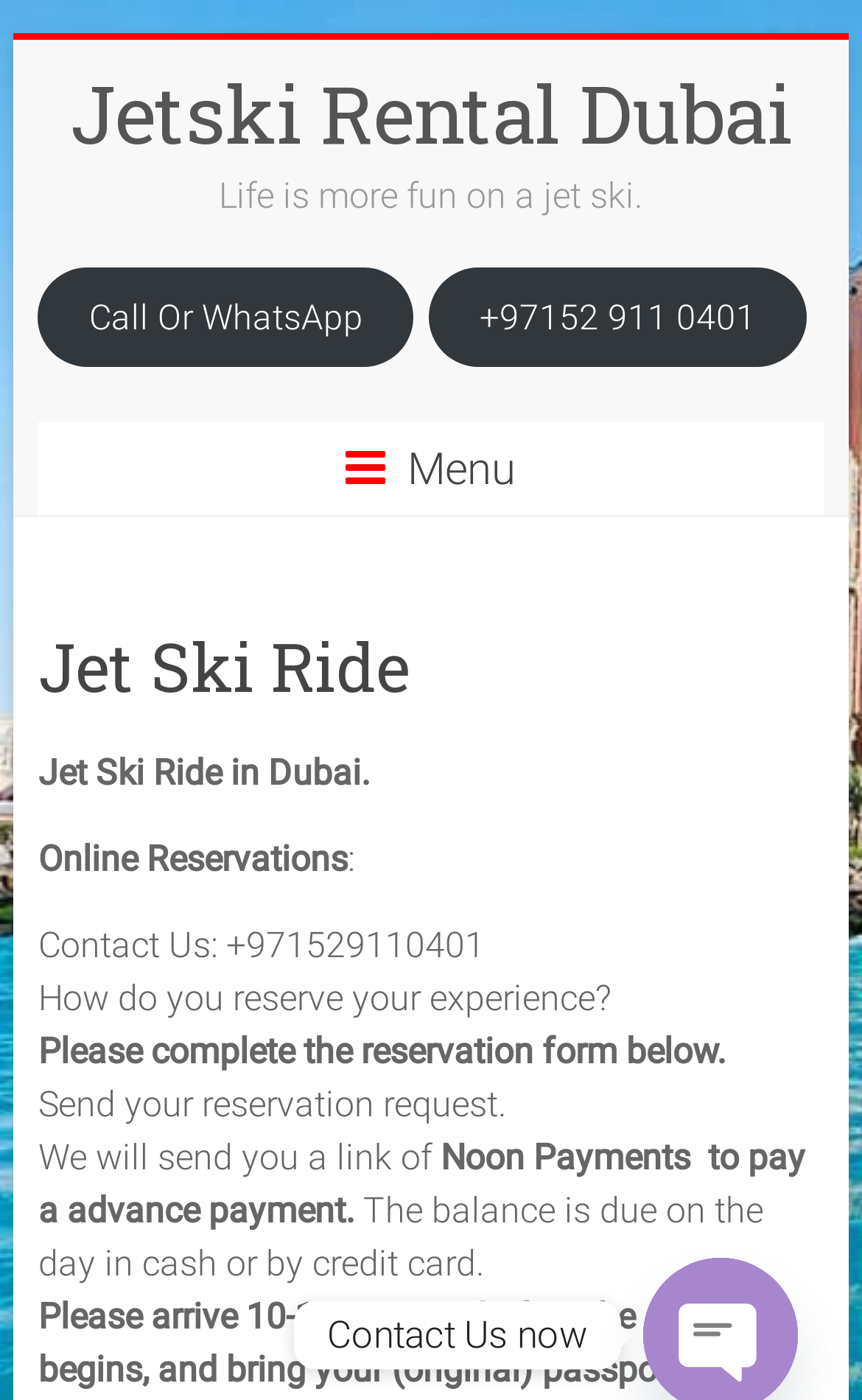What is the company's contact information?
Answer the question with detailed information derived from the image.

The company's contact information includes a phone number '+97152 911 0401' and an online form to send a reservation request or inquiry.